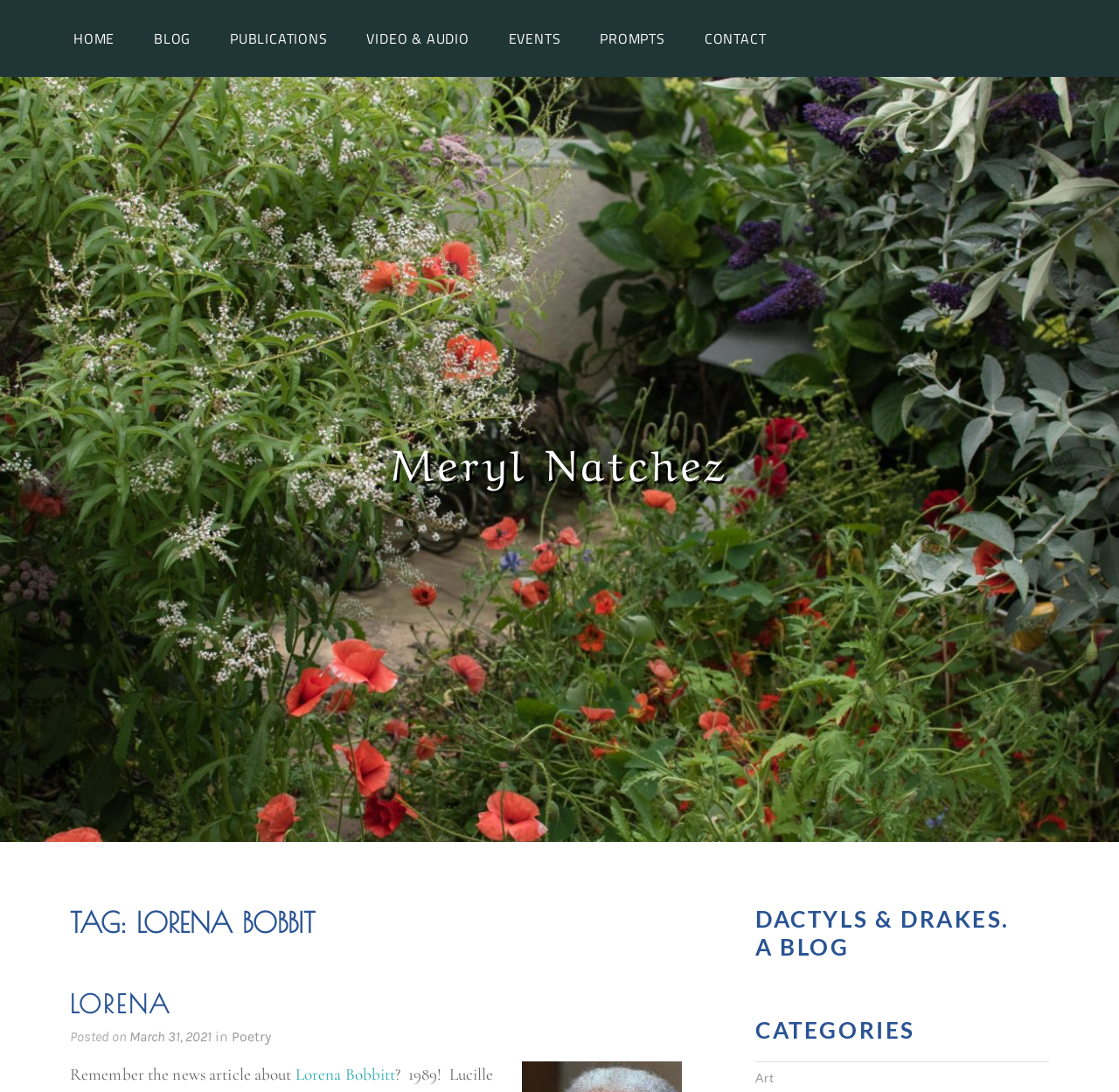Summarize the contents and layout of the webpage in detail.

The webpage is about Lorena Bobbit and Meryl Natchez. At the top-left corner, there is a "Skip to content" link. Below it, there is a top menu navigation bar with 7 links: "HOME", "BLOG", "PUBLICATIONS", "VIDEO & AUDIO", "EVENTS", "PROMPTS", and "CONTACT". 

On the left side of the page, there is a prominent link to "Meryl Natchez". Below it, there is a header section with a tag "LORENA BOBBIT". Within this section, there is a heading "LORENA" with a link to it, followed by a "Posted on" label and a link to the date "March 31, 2021". There is also a link to the category "Poetry". 

Below the "Posted on" label, there is a paragraph of text that starts with "Remember the news article about" and includes a link to "Lorena Bobbitt". On the right side of the page, there are two headings: "DACTYLS & DRAKES. A BLOG" and "CATEGORIES". Below the "CATEGORIES" heading, there is a link to the category "Art".